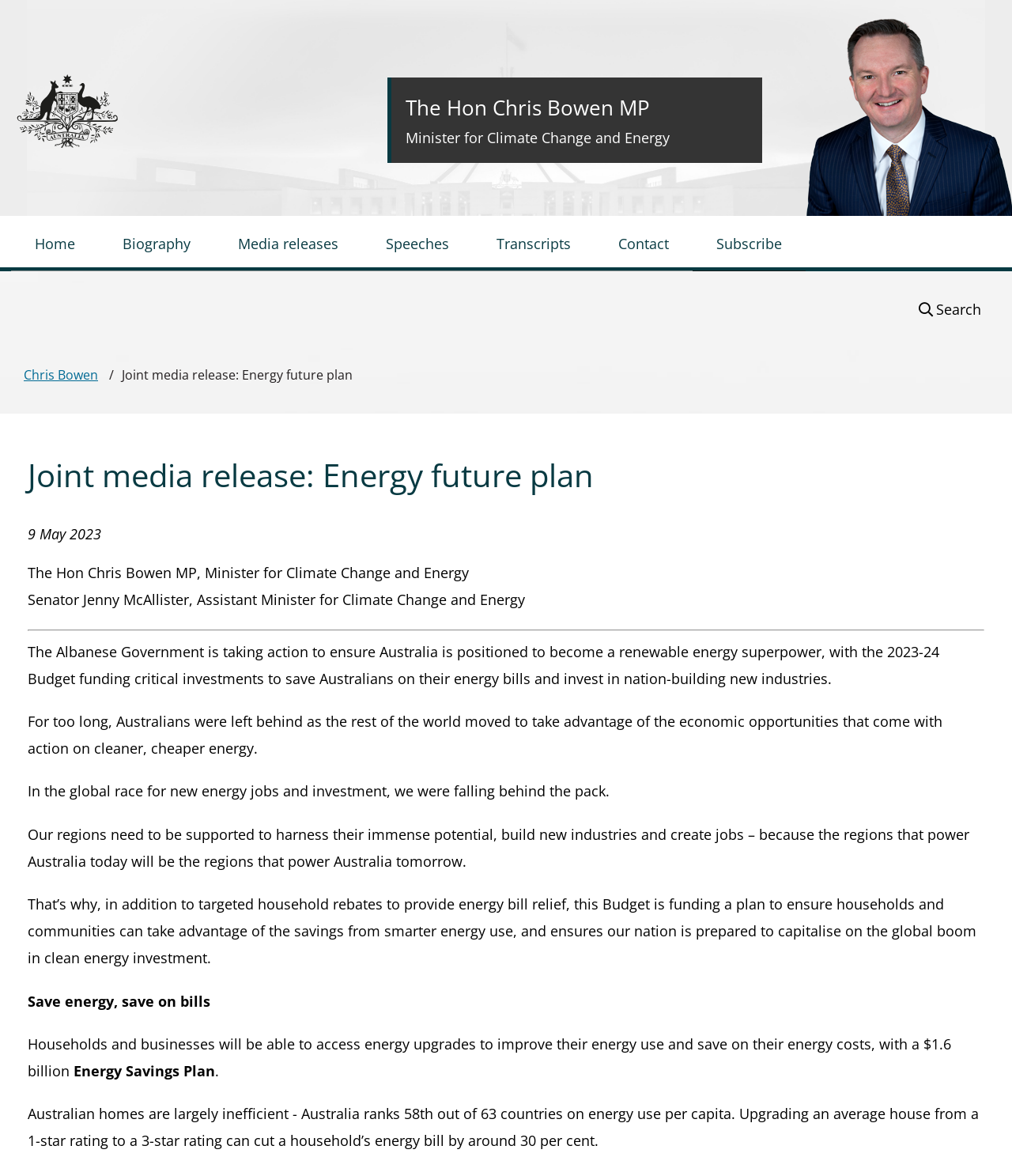Give an extensive and precise description of the webpage.

This webpage appears to be a joint media release from the Australian Government, specifically from the Minister for Climate Change and Energy, Chris Bowen MP, and the Assistant Minister for Climate Change and Energy, Senator Jenny McAllister. 

At the top left corner, there is an image of the Australian Government Crest. Below the crest, the names and titles of the ministers are displayed. 

On the top right corner, there is a main menu with links to various pages, including Home, Biography, Media releases, Speeches, Transcripts, Contact, and Subscribe. Next to the main menu, there is a search bar with a search button.

Below the main menu, there is a breadcrumb navigation section, which shows the current page's location in the website's hierarchy. The breadcrumb navigation section is followed by a heading that reads "Joint media release: Energy future plan".

The main content of the webpage is divided into several sections. The first section displays the date of the media release, "9 May 2023", and the names and titles of the ministers again. 

The second section is a long paragraph that explains the Albanese Government's plan to make Australia a renewable energy superpower. This is followed by several paragraphs that discuss the importance of taking action on cleaner, cheaper energy and the need to support regions in harnessing their potential for new energy jobs and investment.

The final section appears to be a subheading that reads "Save energy, save on bills", followed by a description of the Energy Savings Plan, which aims to help households and businesses access energy upgrades to improve their energy use and save on their energy costs.